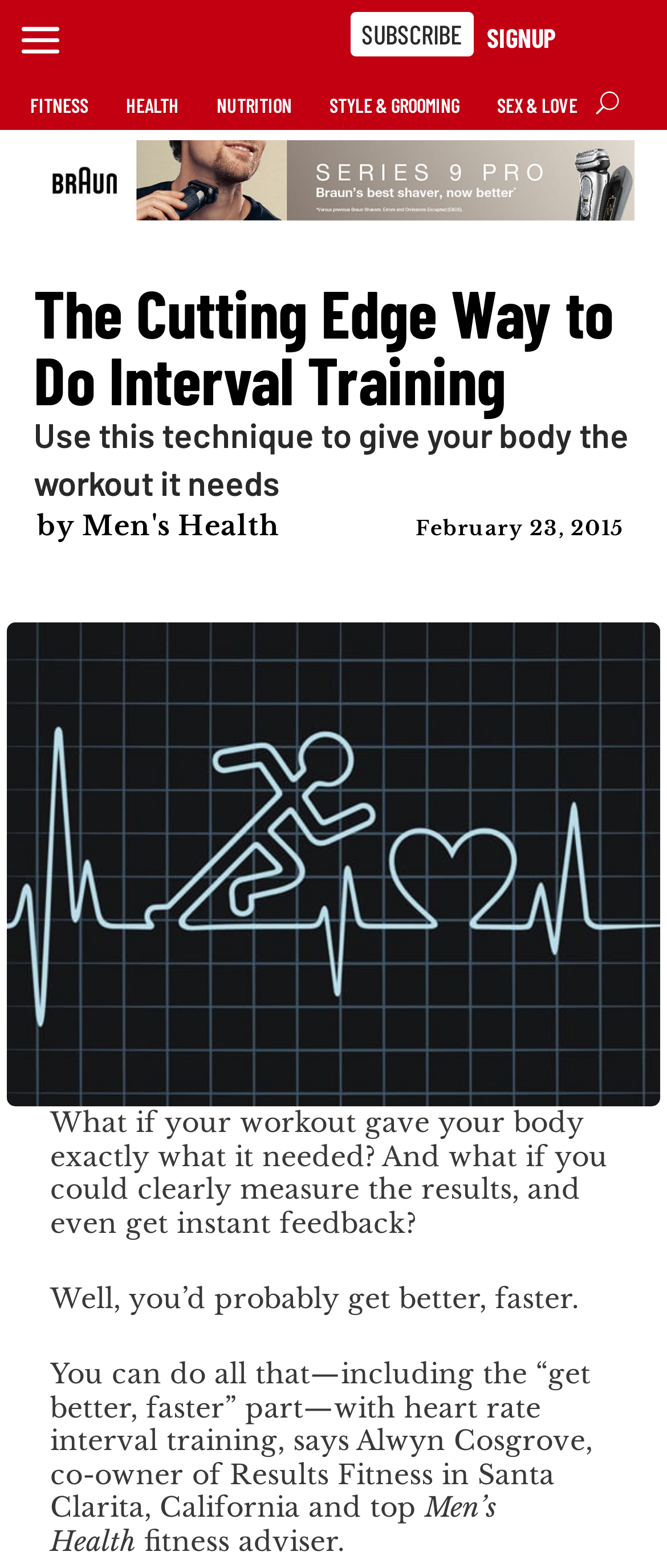What is the name of the fitness adviser?
Look at the image and respond with a one-word or short phrase answer.

Alwyn Cosgrove